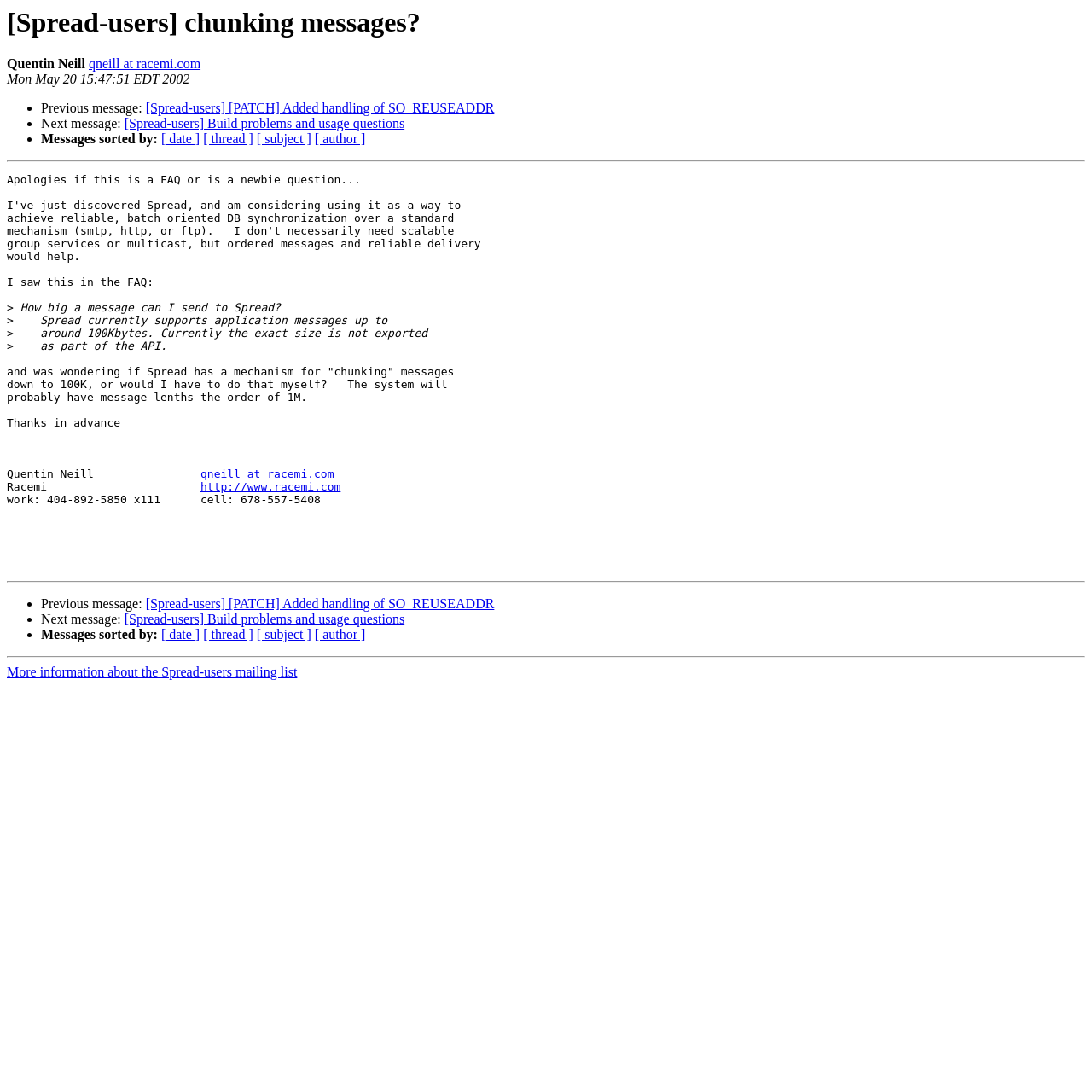Please specify the bounding box coordinates of the area that should be clicked to accomplish the following instruction: "Get more information about the Spread-users mailing list". The coordinates should consist of four float numbers between 0 and 1, i.e., [left, top, right, bottom].

[0.006, 0.609, 0.272, 0.622]